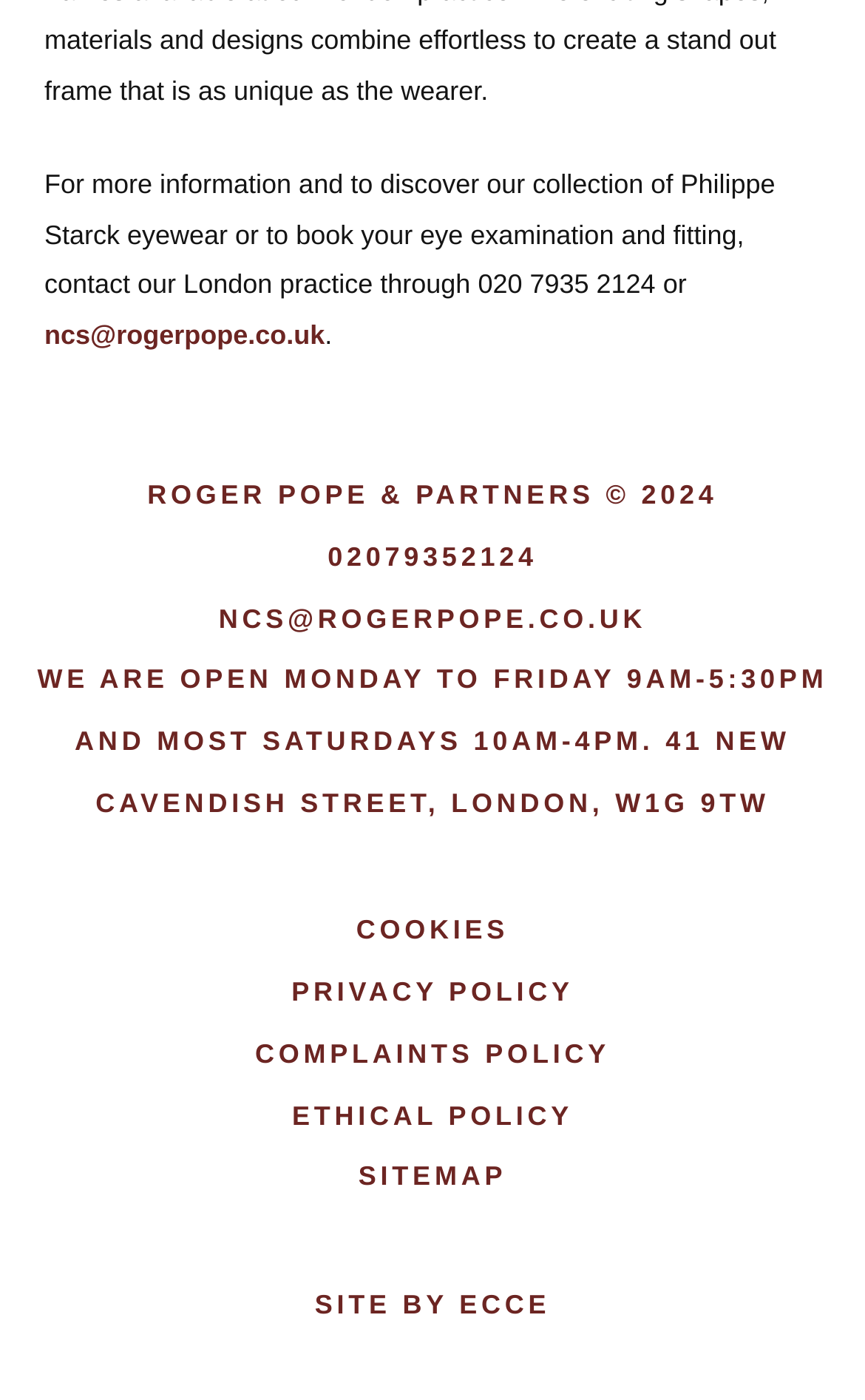Observe the image and answer the following question in detail: What is the phone number to contact the London practice?

I found the phone number by looking at the StaticText element with the ID 341, which contains the contact information. The phone number is explicitly mentioned in the text as '020 7935 2124'.